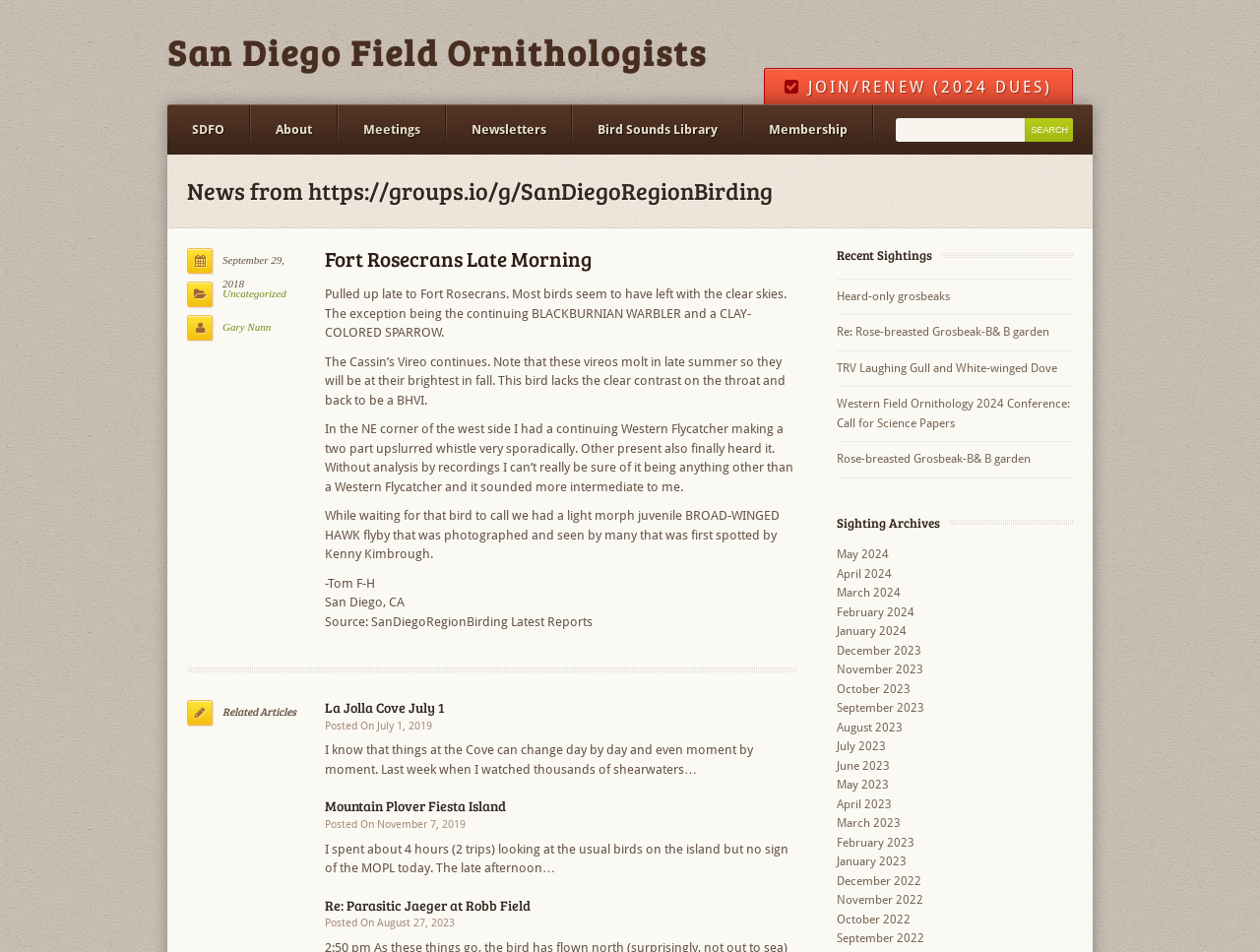What is the name of the birding organization?
Please give a detailed and elaborate answer to the question.

I found the answer by looking at the top navigation bar, where there is a link with the text 'San Diego Field Ornithologists'. This suggests that the webpage is affiliated with this organization.